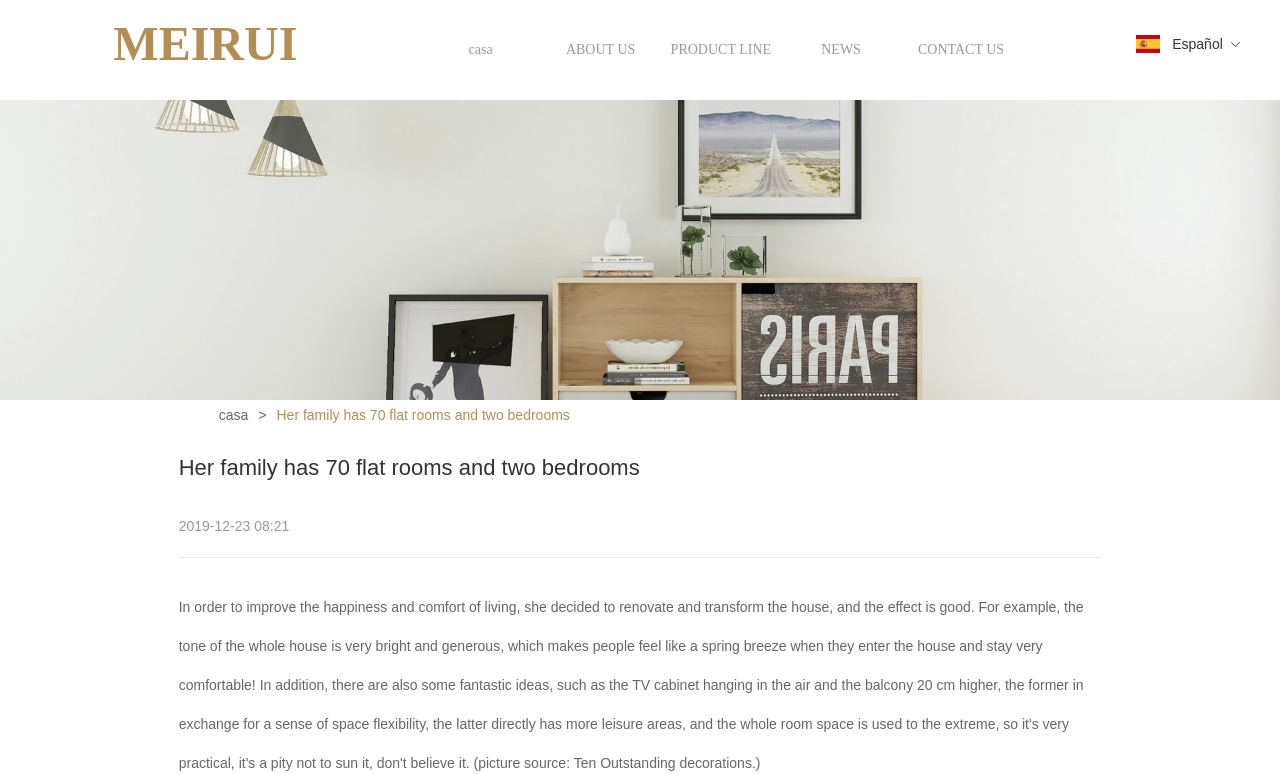Answer briefly with one word or phrase:
What language is currently selected?

Español